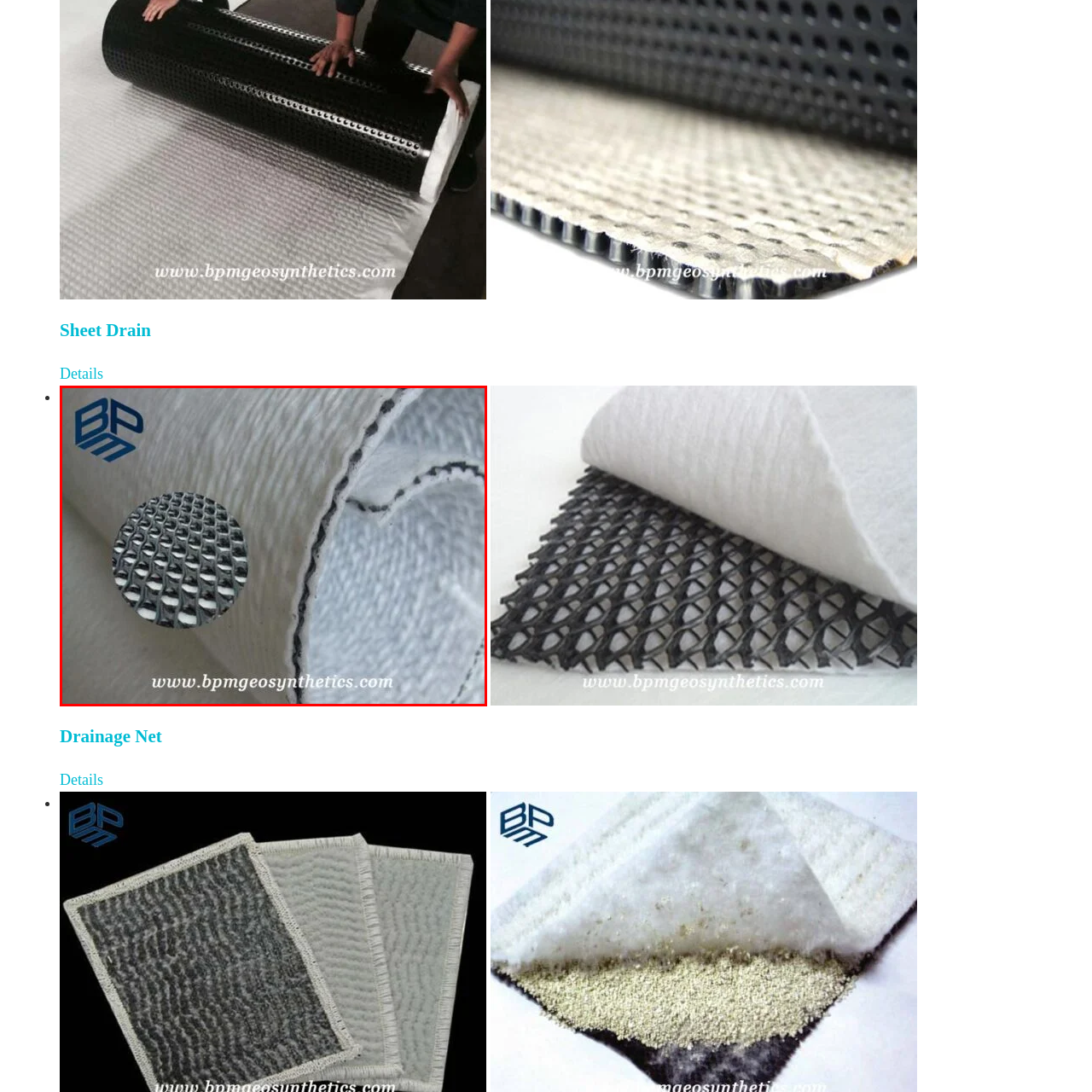Give a thorough and detailed account of the visual content inside the red-framed part of the image.

The image showcases a close-up view of a BPM Composite Geonet, a specialized drainage product often used in civil engineering and landscaping applications. The geonet features a distinctive mesh design that enhances drainage efficiency by allowing water to flow through while preventing soil intrusion. The background displays a rolled-up product, illustrating its flexibility and ease of installation. The logo in the upper left corner identifies the manufacturer, BPM Geosynthetics, known for its innovative solutions in geosynthetic materials. The bottom of the image includes the company’s website for further information.